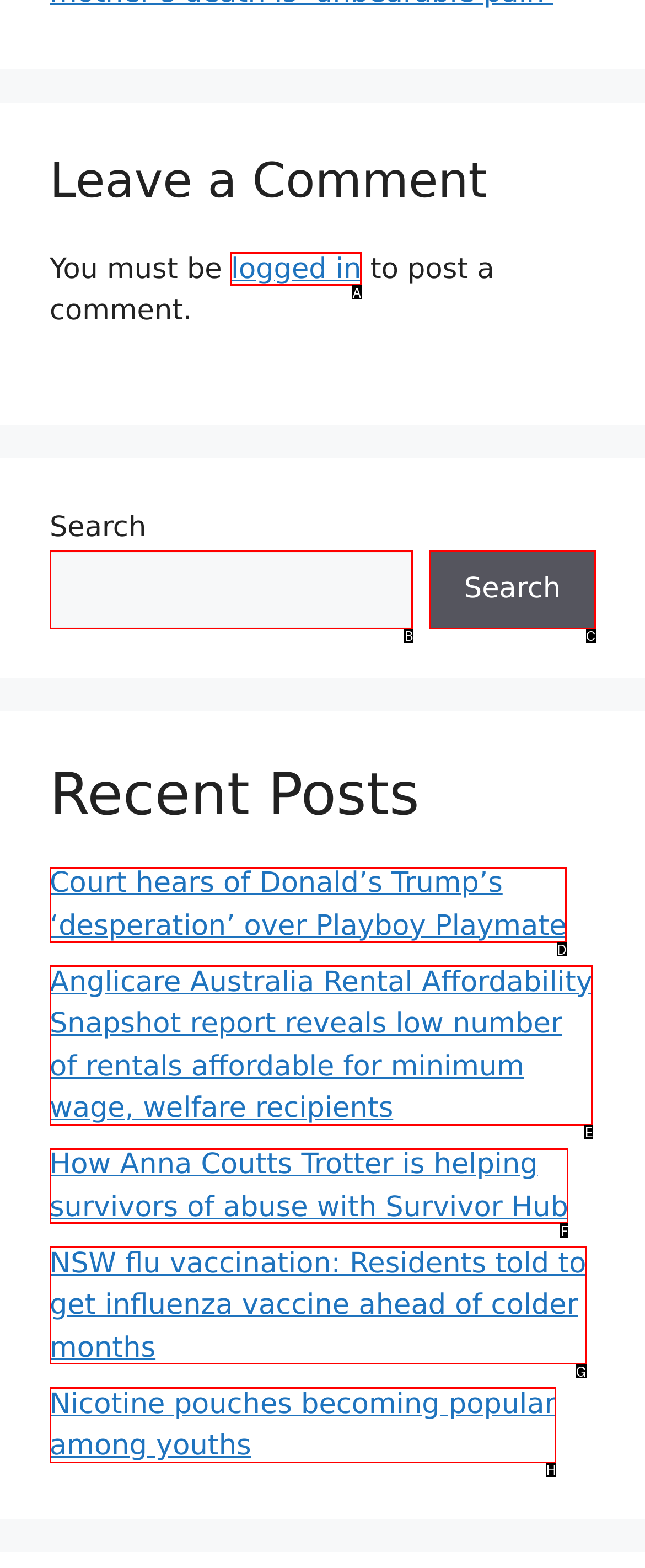Choose the HTML element to click for this instruction: Read the post about Donald Trump Answer with the letter of the correct choice from the given options.

D